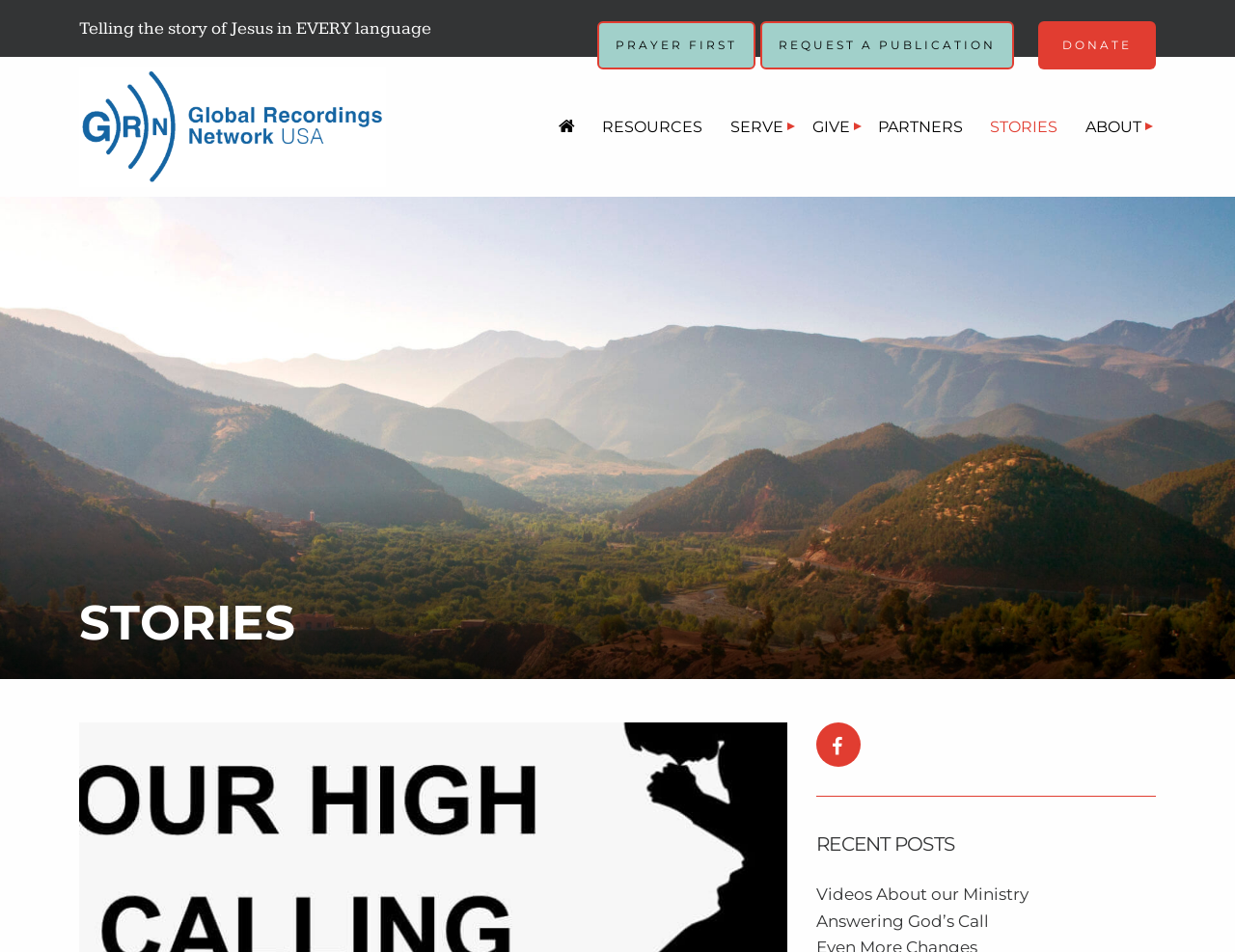What is the main purpose of Global Recordings Network?
Use the information from the screenshot to give a comprehensive response to the question.

The main purpose of Global Recordings Network can be inferred from the static text 'Telling the story of Jesus in EVERY language' which is prominently displayed on the webpage, indicating that the organization's primary goal is to spread the story of Jesus in every language.